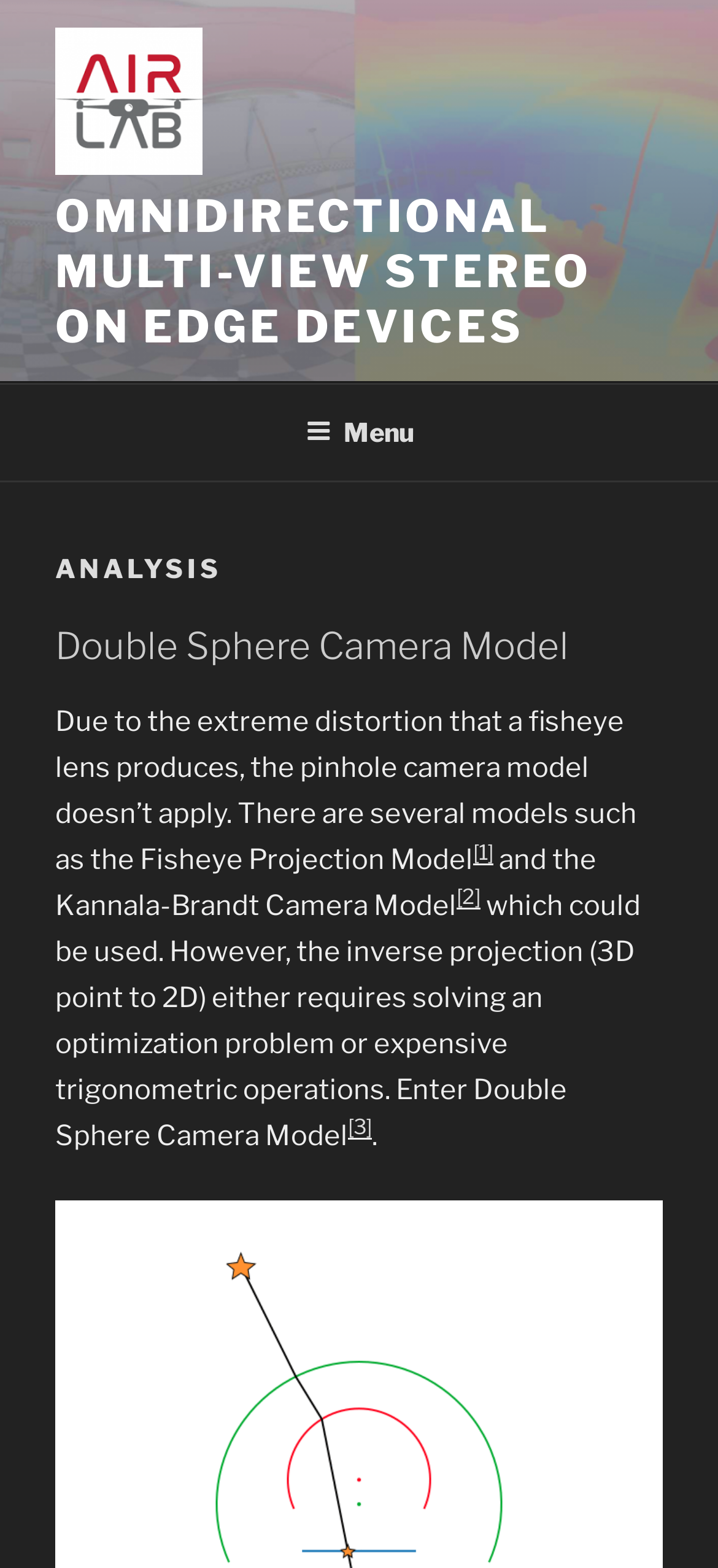What is the issue with the pinhole camera model?
Using the image, answer in one word or phrase.

Extreme distortion